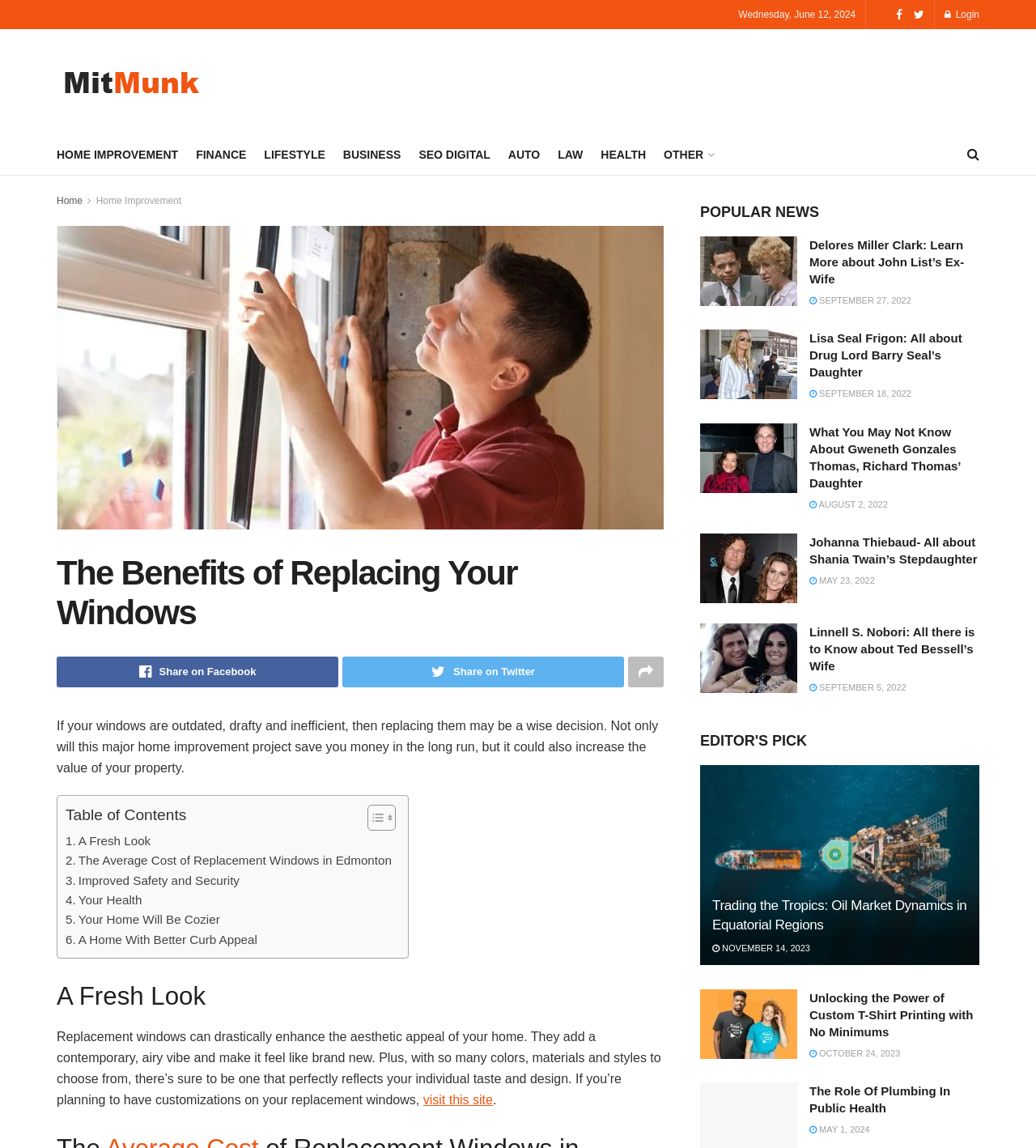Extract the heading text from the webpage.

The Benefits of Replacing Your Windows